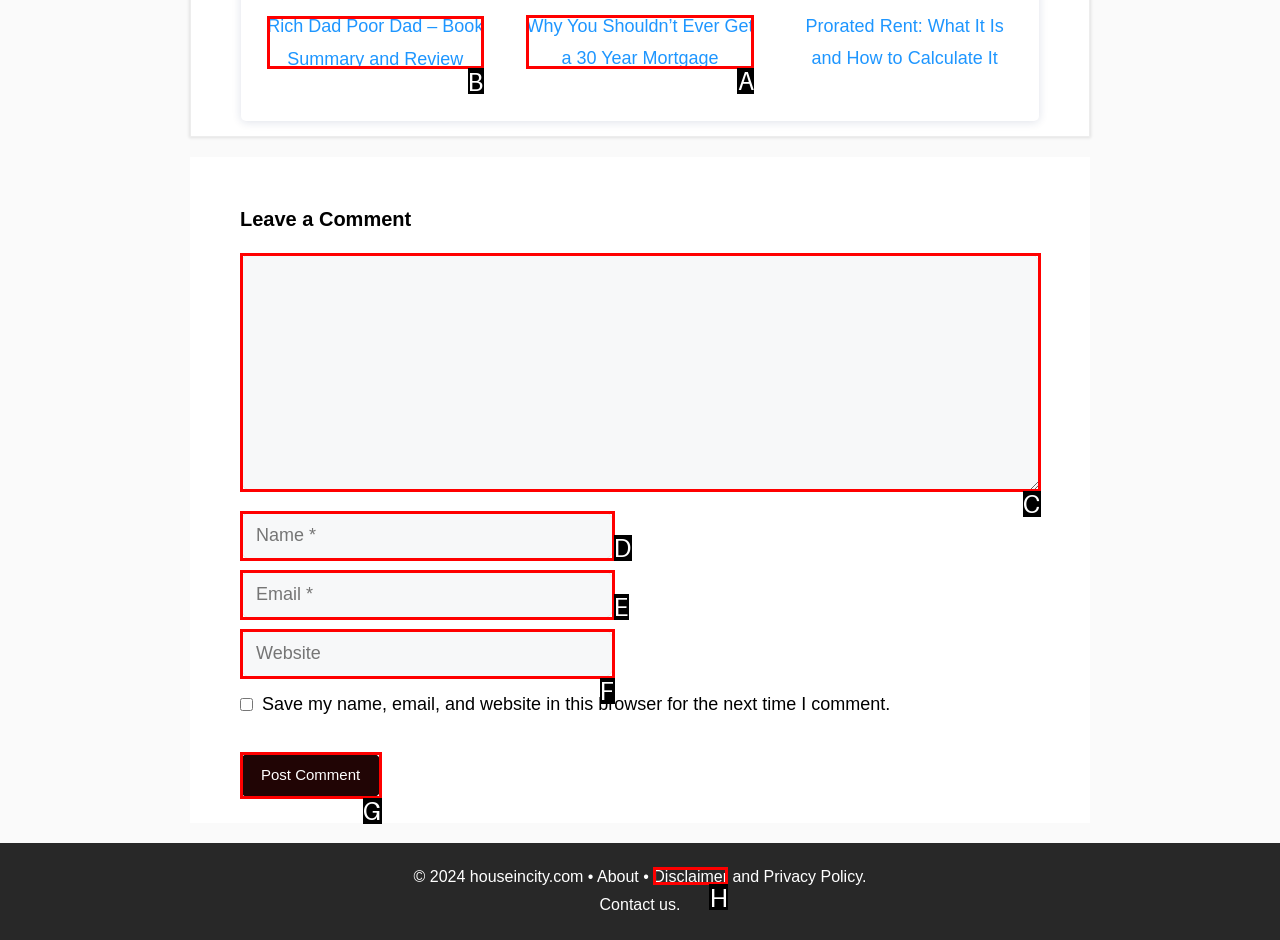Point out which UI element to click to complete this task: Click the 'Post Comment' button
Answer with the letter corresponding to the right option from the available choices.

G